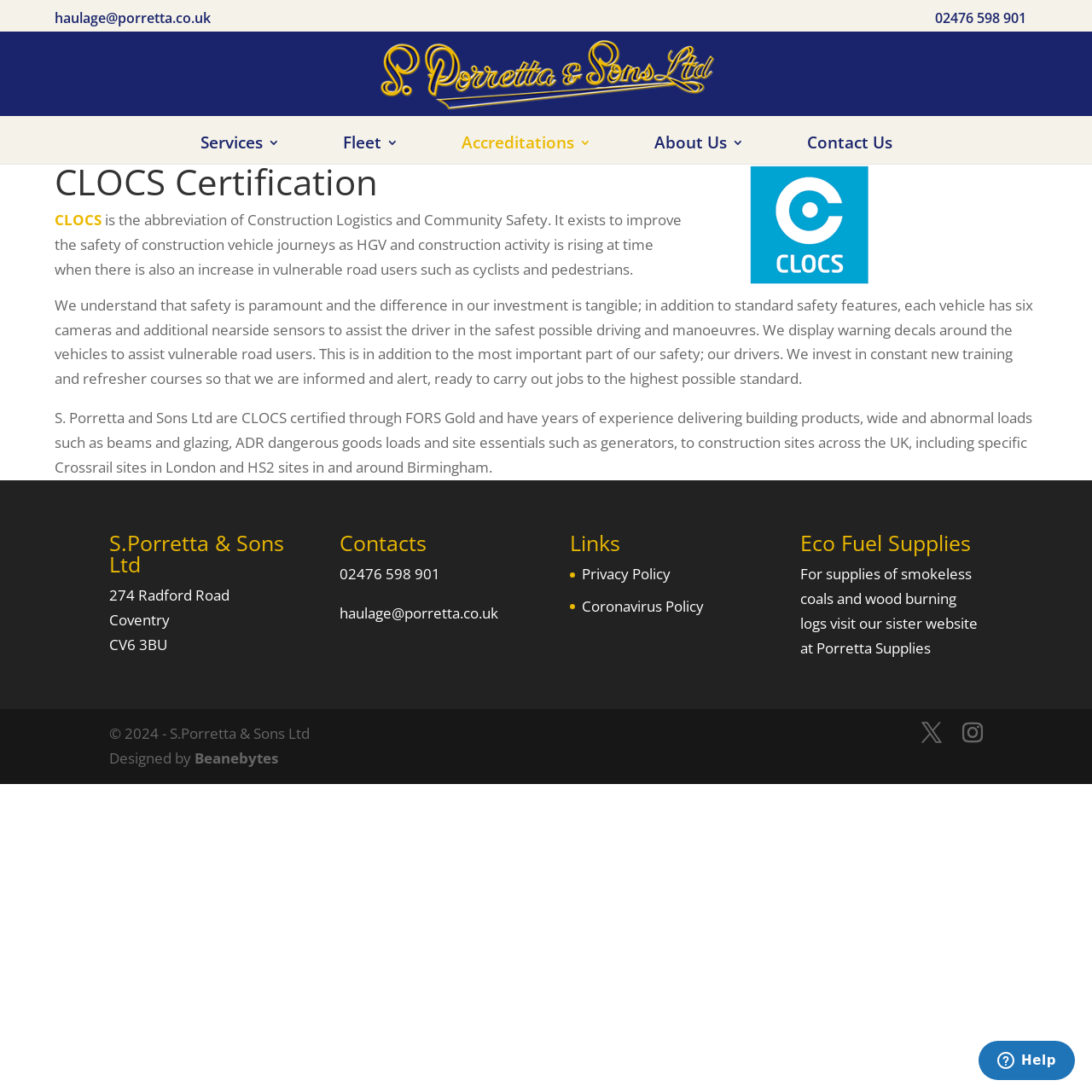How many cameras do the vehicles have? Examine the screenshot and reply using just one word or a brief phrase.

Six